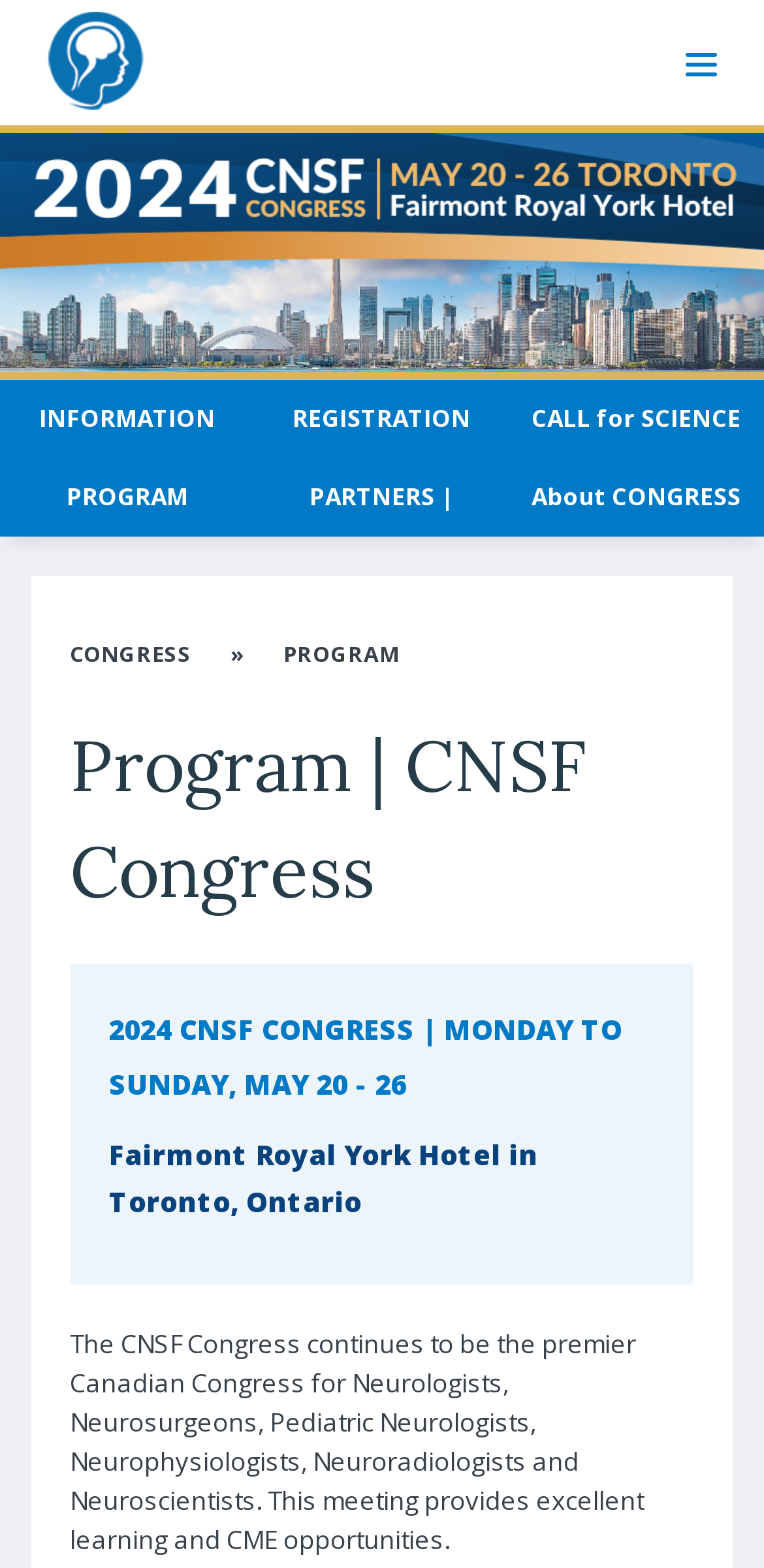Locate the bounding box coordinates of the clickable region necessary to complete the following instruction: "Read about the 2024 CNSF Congress". Provide the coordinates in the format of four float numbers between 0 and 1, i.e., [left, top, right, bottom].

[0.143, 0.639, 0.857, 0.709]